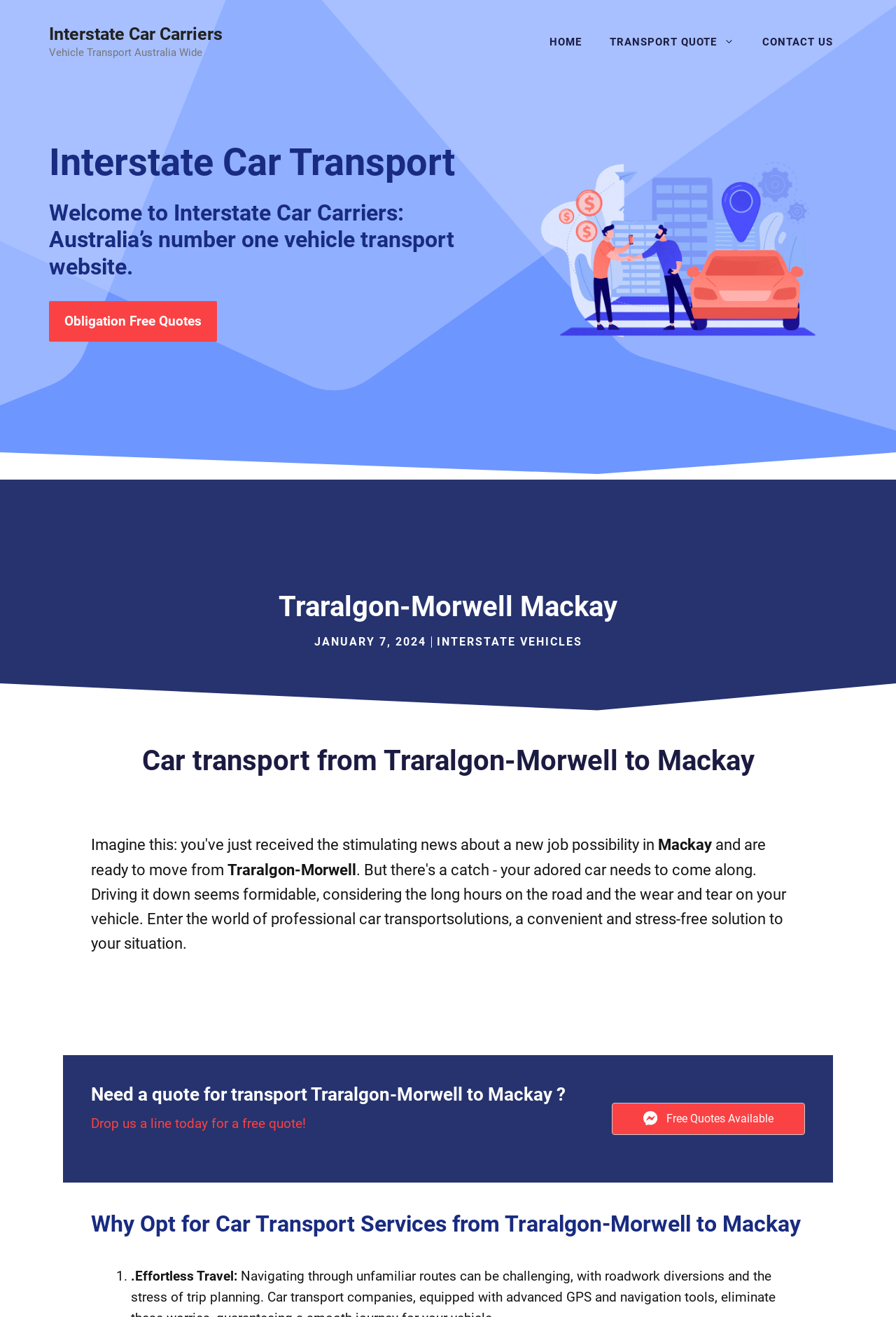What is the date mentioned on the webpage?
Refer to the image and provide a one-word or short phrase answer.

JANUARY 7, 2024